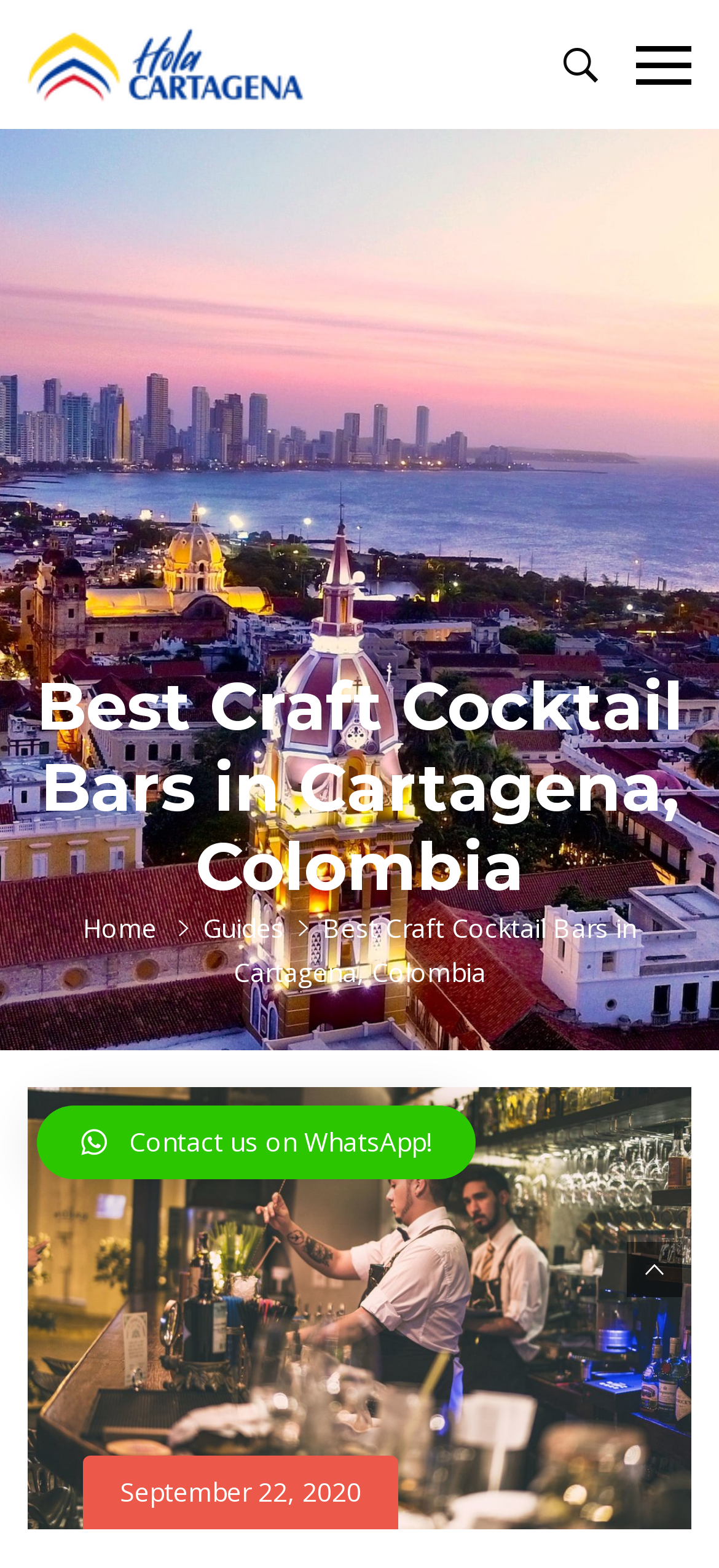Identify the bounding box for the UI element specified in this description: "parent_node: Primary Menu". The coordinates must be four float numbers between 0 and 1, formatted as [left, top, right, bottom].

[0.756, 0.018, 0.859, 0.065]